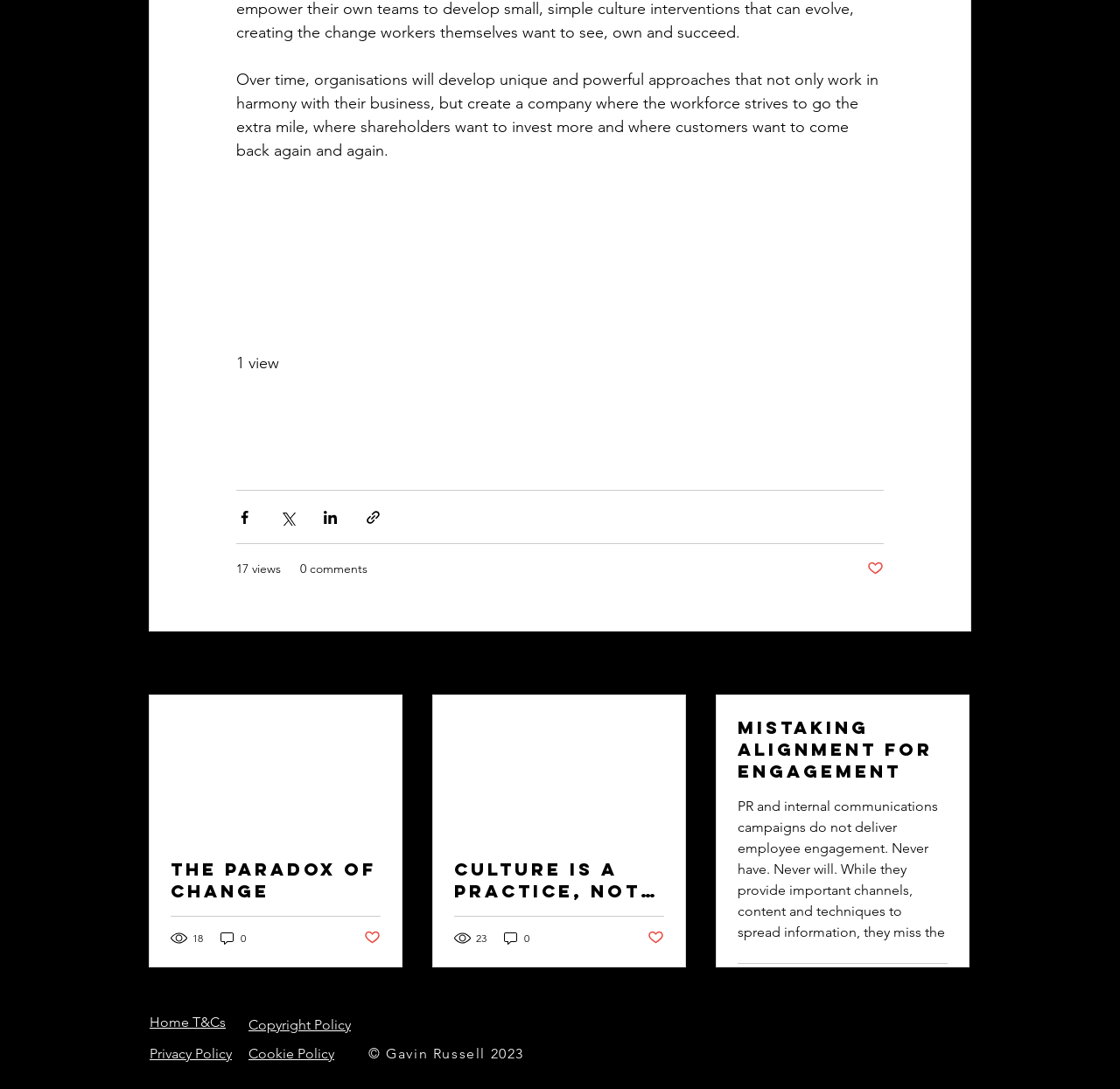Pinpoint the bounding box coordinates of the clickable area needed to execute the instruction: "Click on the link to visit situsmain168.com". The coordinates should be specified as four float numbers between 0 and 1, i.e., [left, top, right, bottom].

None